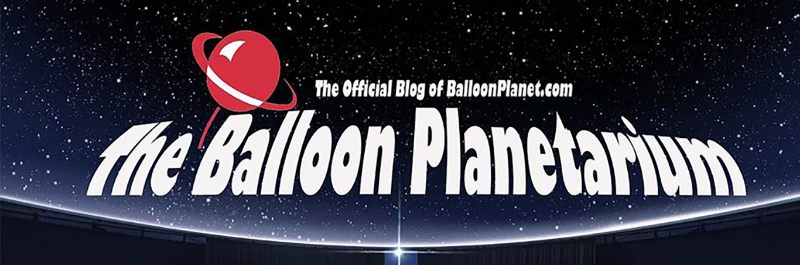Convey a rich and detailed description of the image.

The image displays the logo of "The Balloon Planetarium," which serves as the official blog for BalloonPlanet.com. The design features bold, playful typography with the phrase "The Balloon Planetarium" prominently displayed. Above the text, there is a stylized representation of a planet with a ring, enhancing the theme of exploration and creativity associated with balloon artistry. The backdrop presents a starry night sky, evoking a sense of wonder and imagination, fitting for an establishment dedicated to colorful celebrations and balloon creations. This inviting visual sets the tone for the content related to festive balloon deliveries and creative arrangements, such as those for Mother's Day.